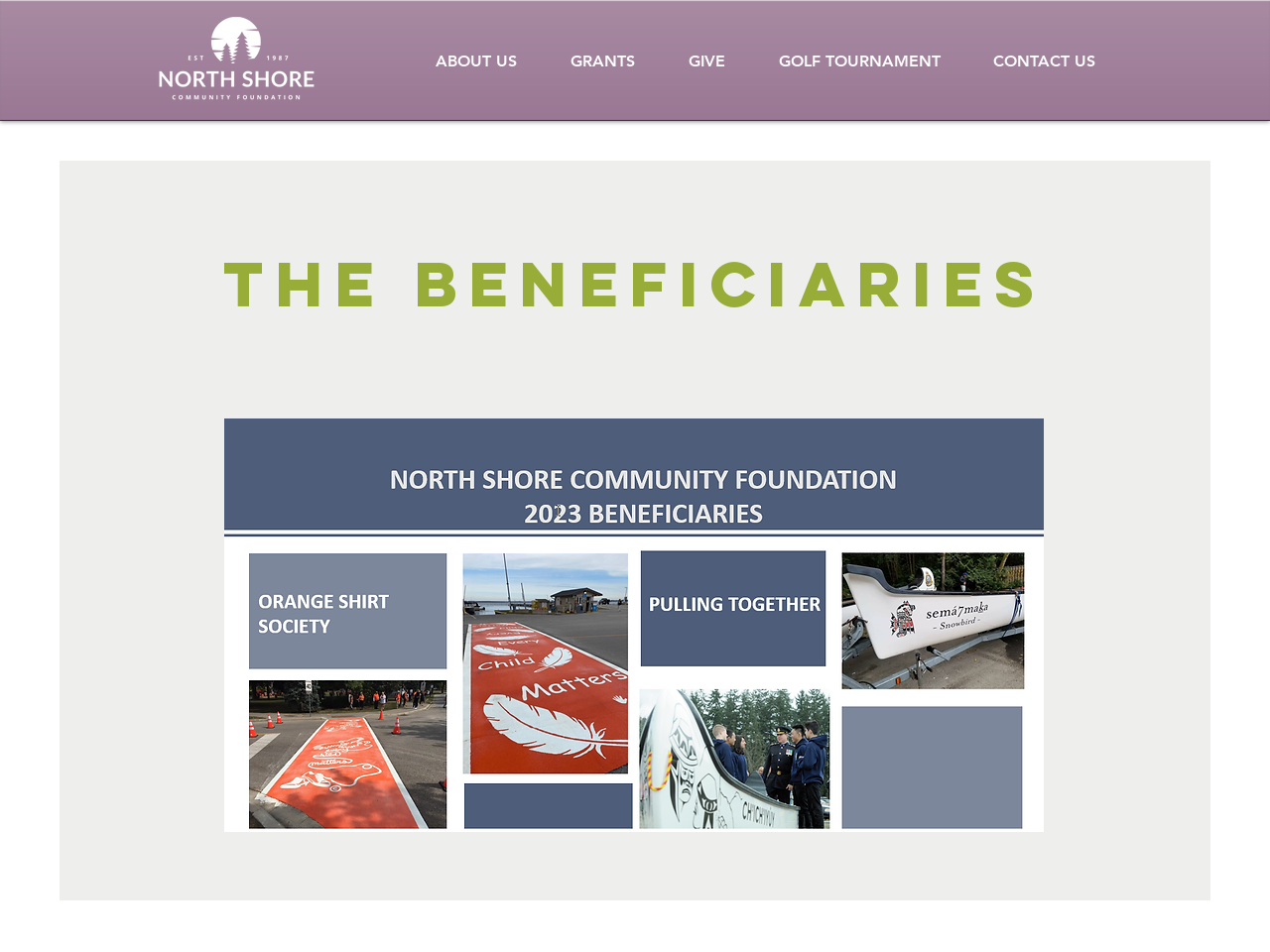Articulate a complete and detailed caption of the webpage elements.

The webpage is titled "BENEFICIARIES | NSCF" and features a prominent logo image of "north shore.png" at the top left corner. Below the logo, there is a navigation menu labeled "Site" that spans across the top of the page, containing five links: "ABOUT US", "GRANTS", "GIVE", "GOLF TOURNAMENT", and "CONTACT US". These links are evenly spaced and aligned horizontally.

Further down the page, there is a large heading that reads "THE BENEFICIARIES", which is centered and takes up a significant portion of the page. Below the heading, there is a large image of "Beneficiaries.png" that occupies most of the page's width and height. The image is positioned near the center of the page, with some space above and below it.